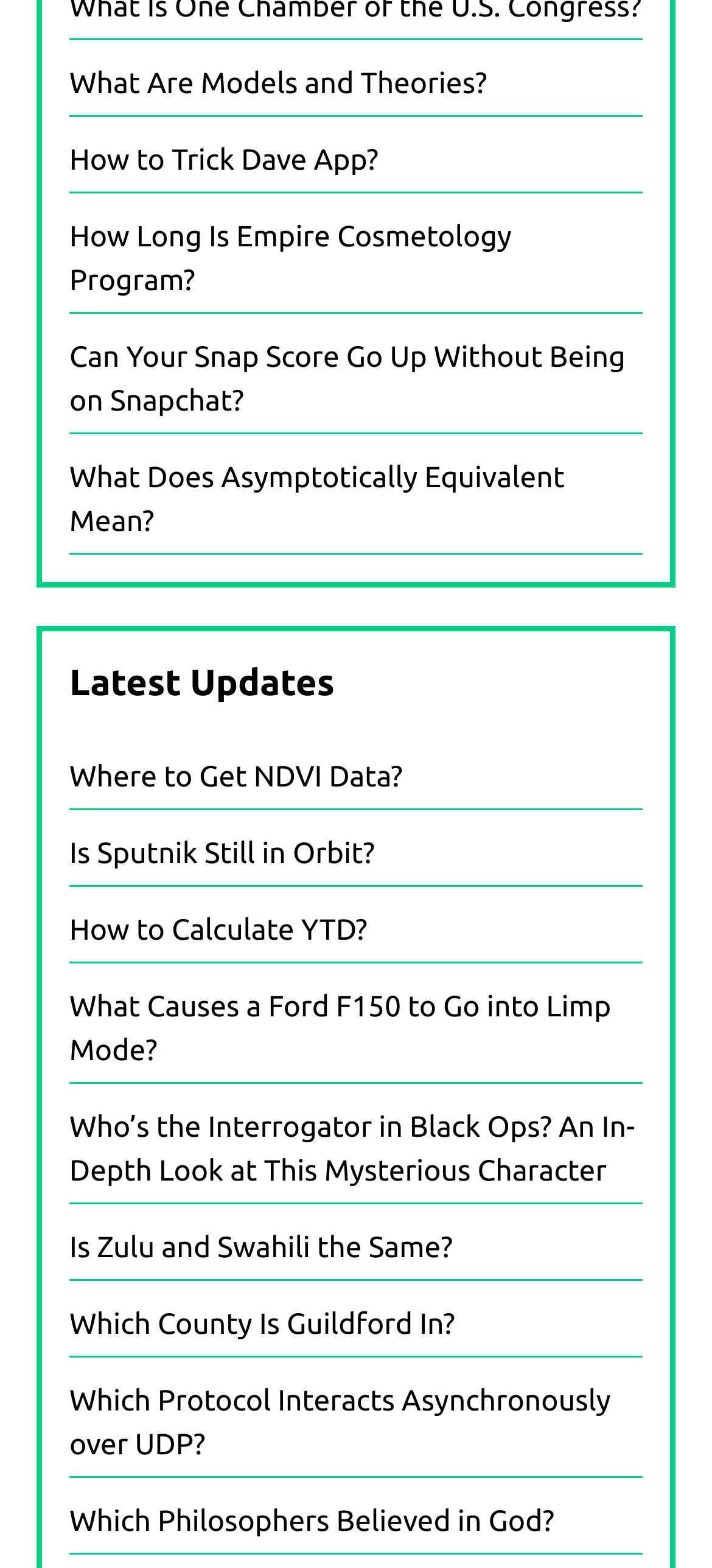Identify the bounding box coordinates for the element that needs to be clicked to fulfill this instruction: "Learn about 'Who’s the Interrogator in Black Ops?'". Provide the coordinates in the format of four float numbers between 0 and 1: [left, top, right, bottom].

[0.097, 0.709, 0.892, 0.758]